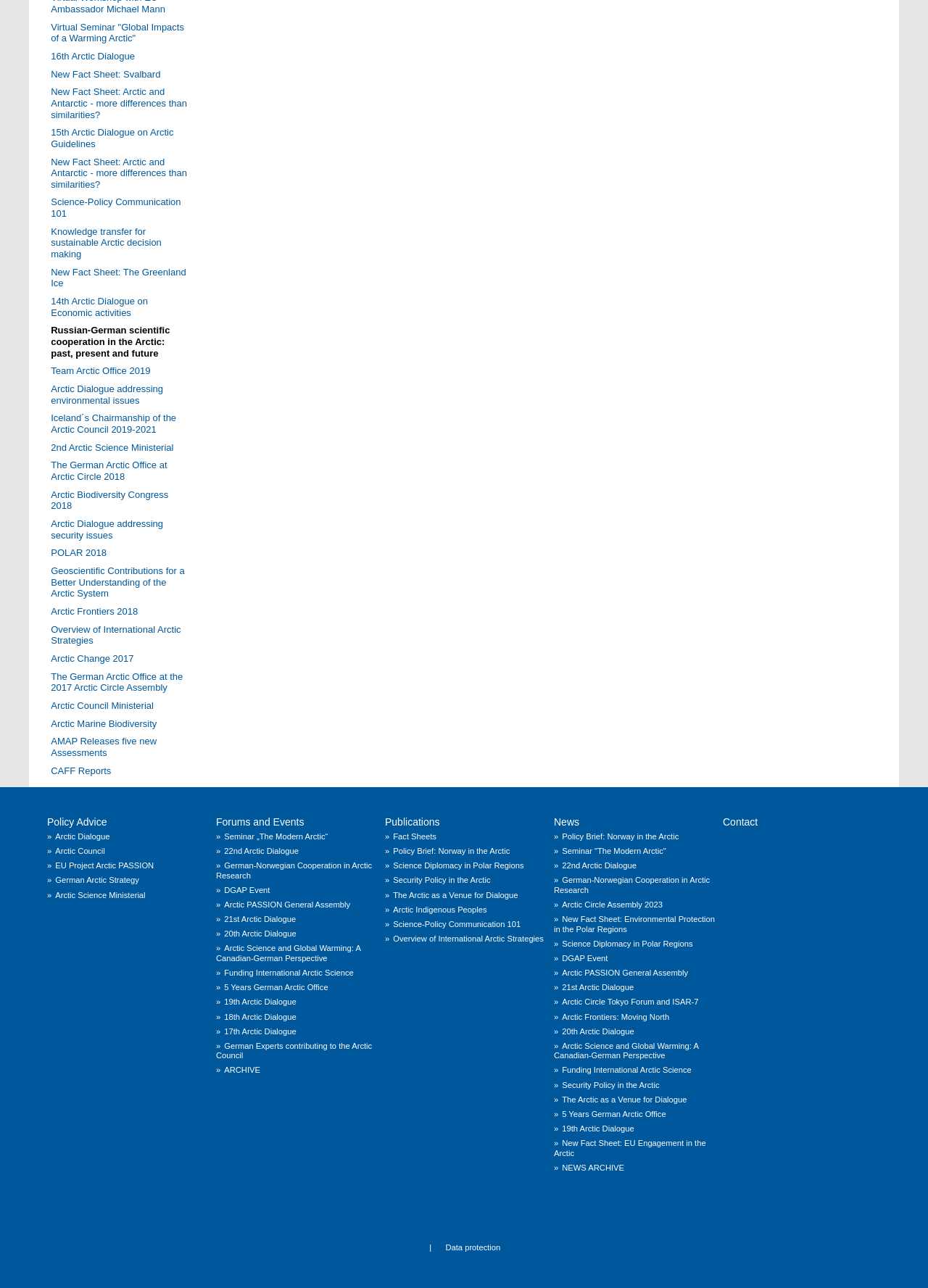Respond to the question below with a single word or phrase:
How many links are there on this webpage?

647